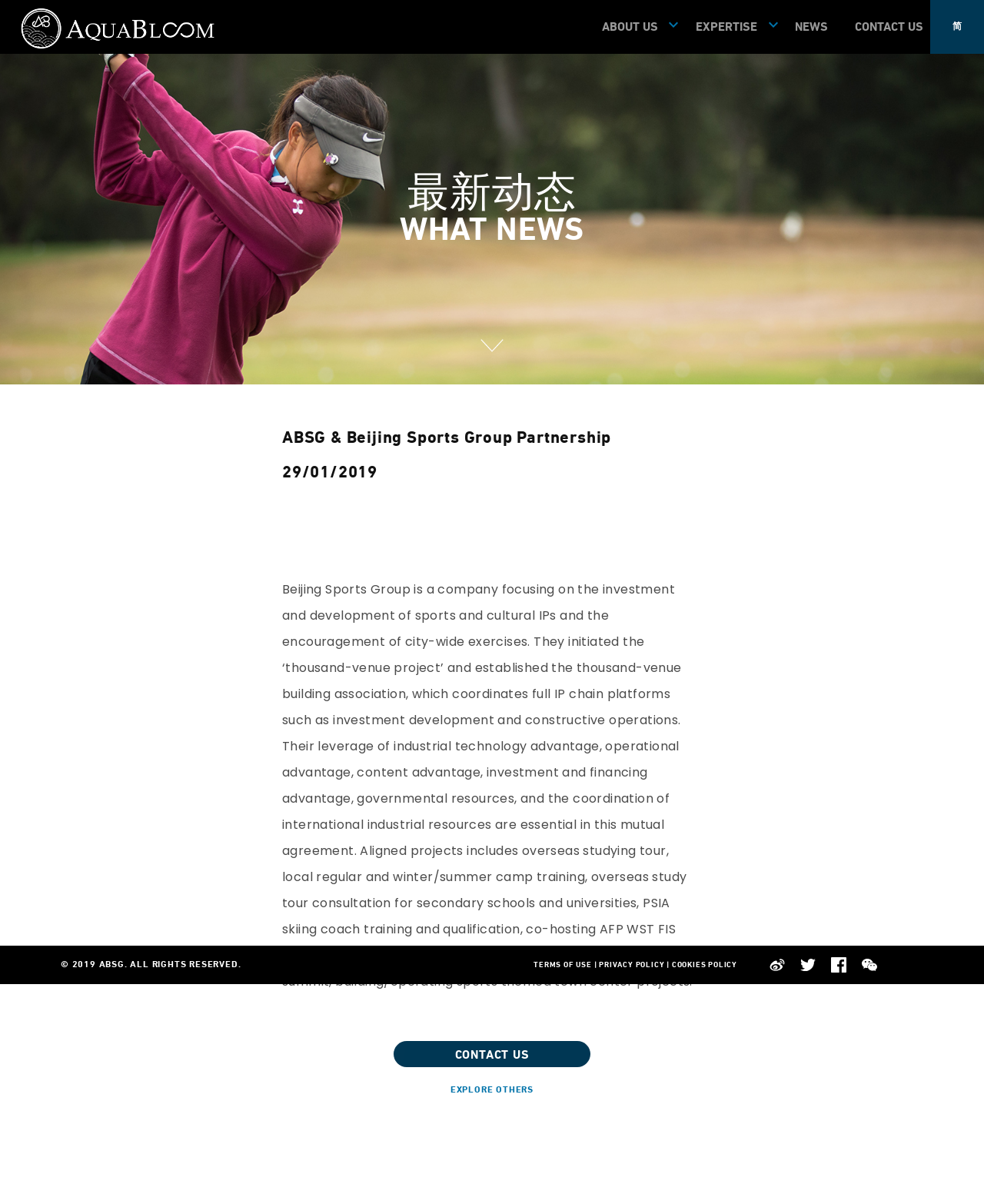Please locate the bounding box coordinates of the element that should be clicked to achieve the given instruction: "Click NEWS".

[0.808, 0.018, 0.841, 0.028]